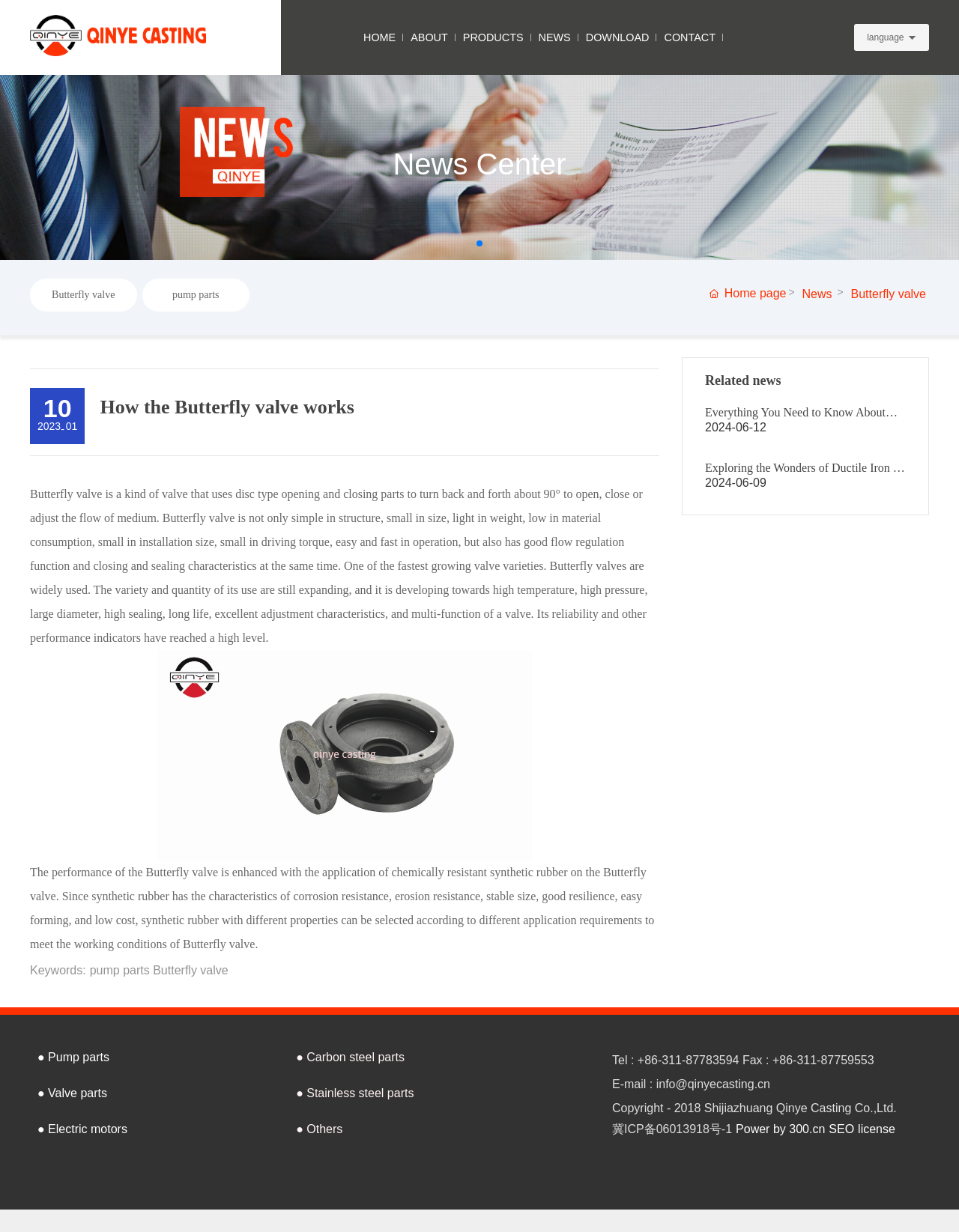Identify the bounding box for the UI element described as: "● Carbon steel parts". Ensure the coordinates are four float numbers between 0 and 1, formatted as [left, top, right, bottom].

[0.309, 0.853, 0.422, 0.863]